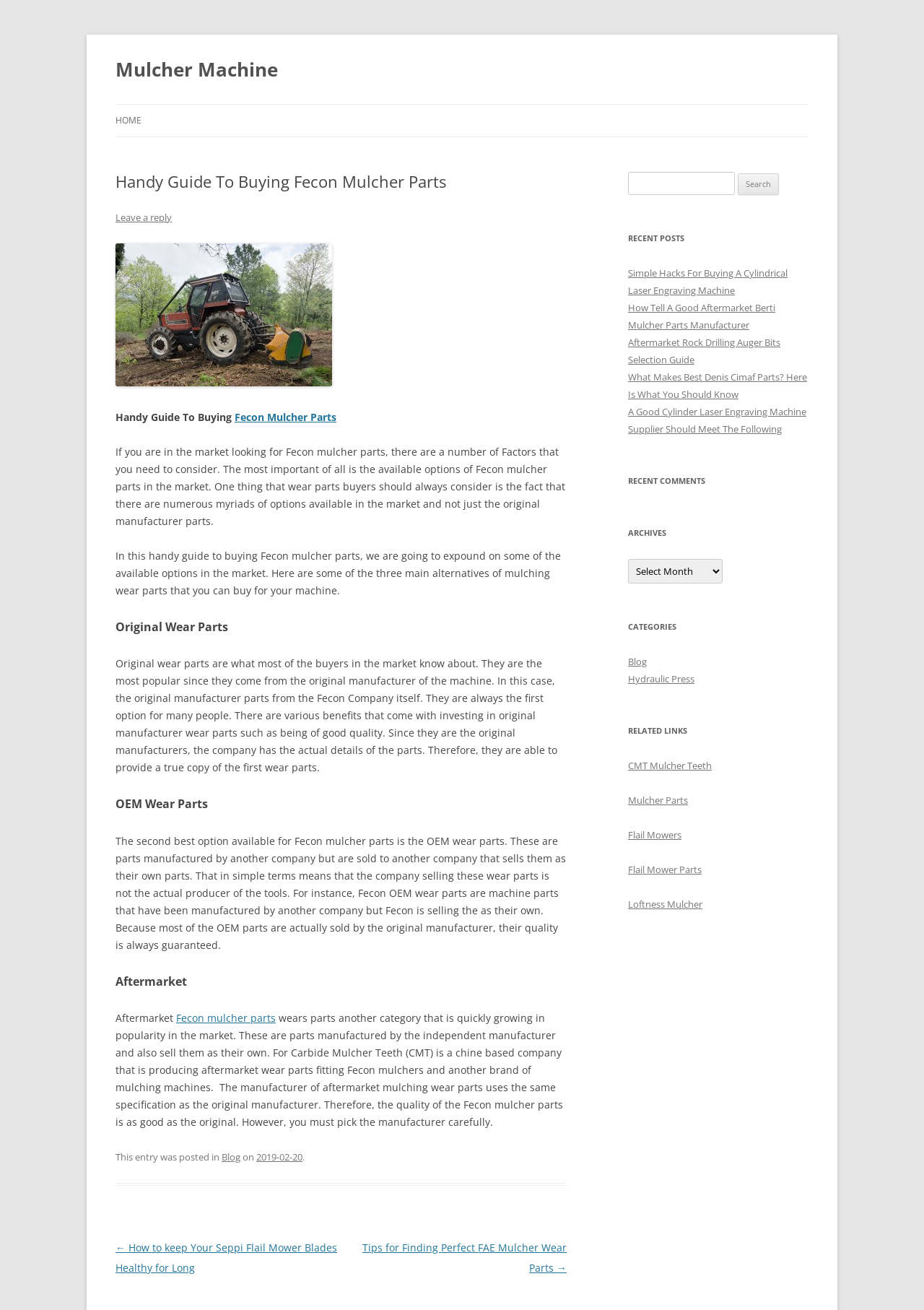Provide a thorough and detailed response to the question by examining the image: 
What is the category of the recent post 'Simple Hacks For Buying A Cylindrical Laser Engraving Machine'?

The recent post 'Simple Hacks For Buying A Cylindrical Laser Engraving Machine' is categorized under 'Blog', which is a section of the website that features articles and posts on various topics, including hydraulic press and mulcher parts.